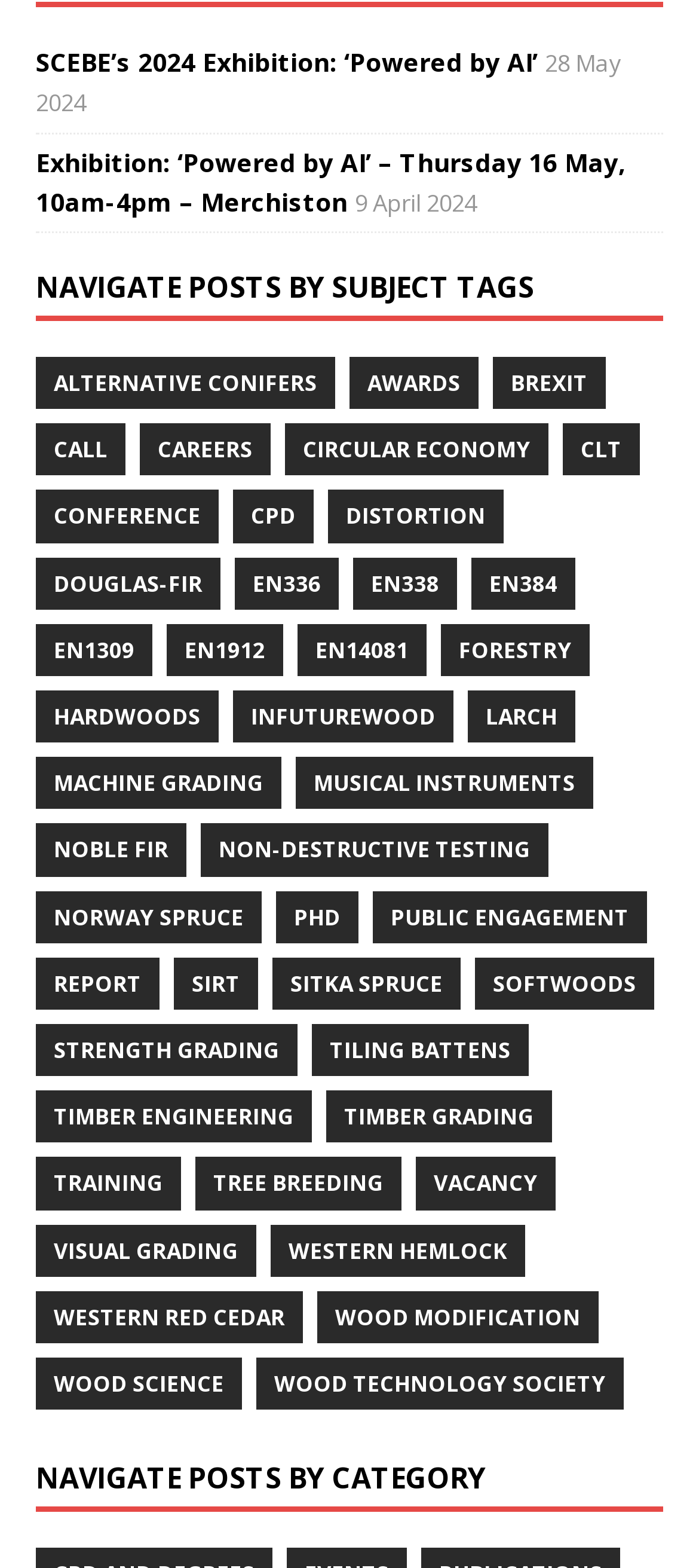Provide the bounding box coordinates for the UI element that is described by this text: "wood modification". The coordinates should be in the form of four float numbers between 0 and 1: [left, top, right, bottom].

[0.454, 0.823, 0.856, 0.857]